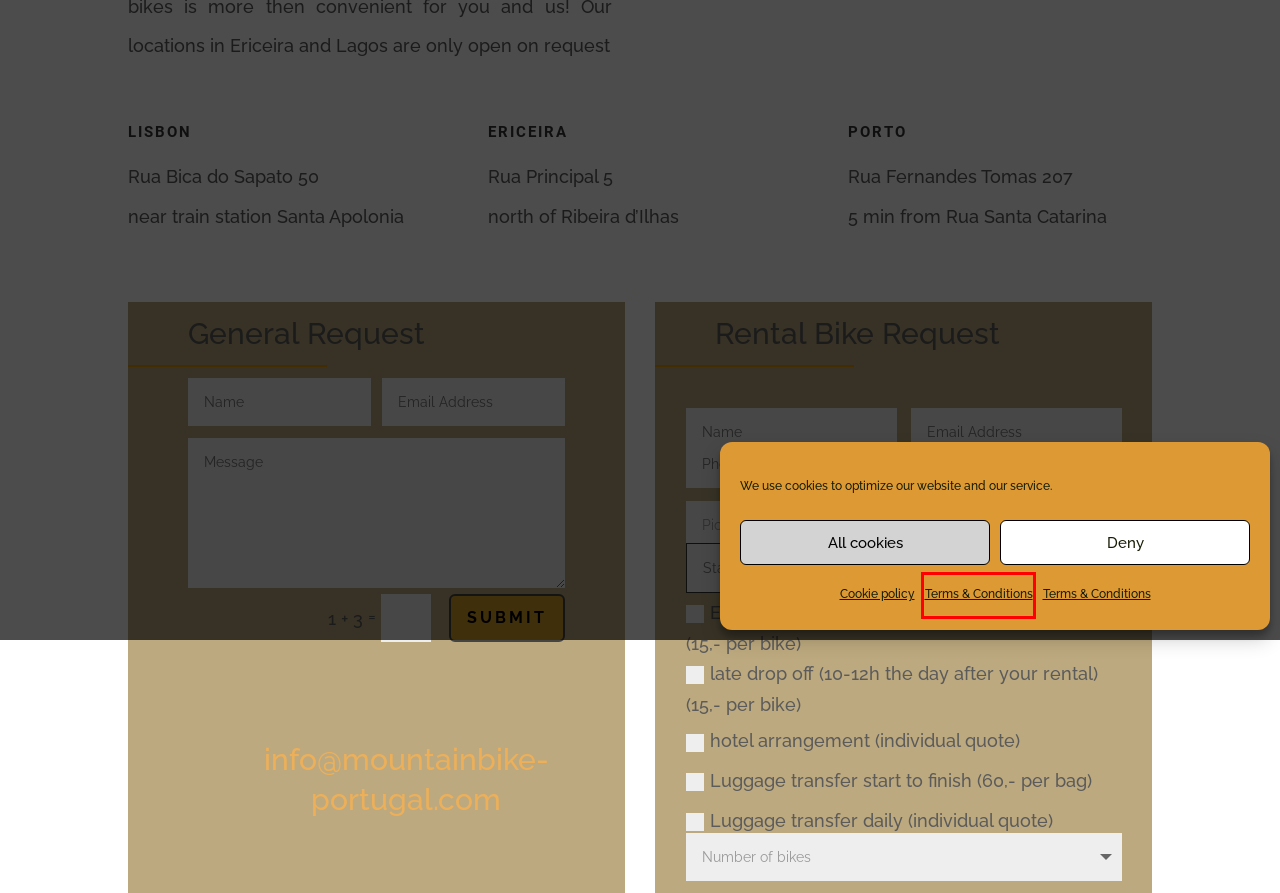Given a webpage screenshot with a UI element marked by a red bounding box, choose the description that best corresponds to the new webpage that will appear after clicking the element. The candidates are:
A. Terms & Conditions - Mountainbike Portugal
B. Bike Holidays Portugal - Mountainbike Portugal
C. Registo nº: 1264/2017 - Mountainbike Portugal
D. FAQ - Mountainbike Portugal
E. One Way Bike Rentals - Mountainbike Portugal
F. Rental Bikes | MTB, Gravel, E-Bikes & Bike Touring - Mountainbike Portugal
G. Our Bike Stations: Lisbon, Ericeira, Porto - Mountainbike Portugal
H. Cookie policy (EU) - Mountainbike Portugal

A